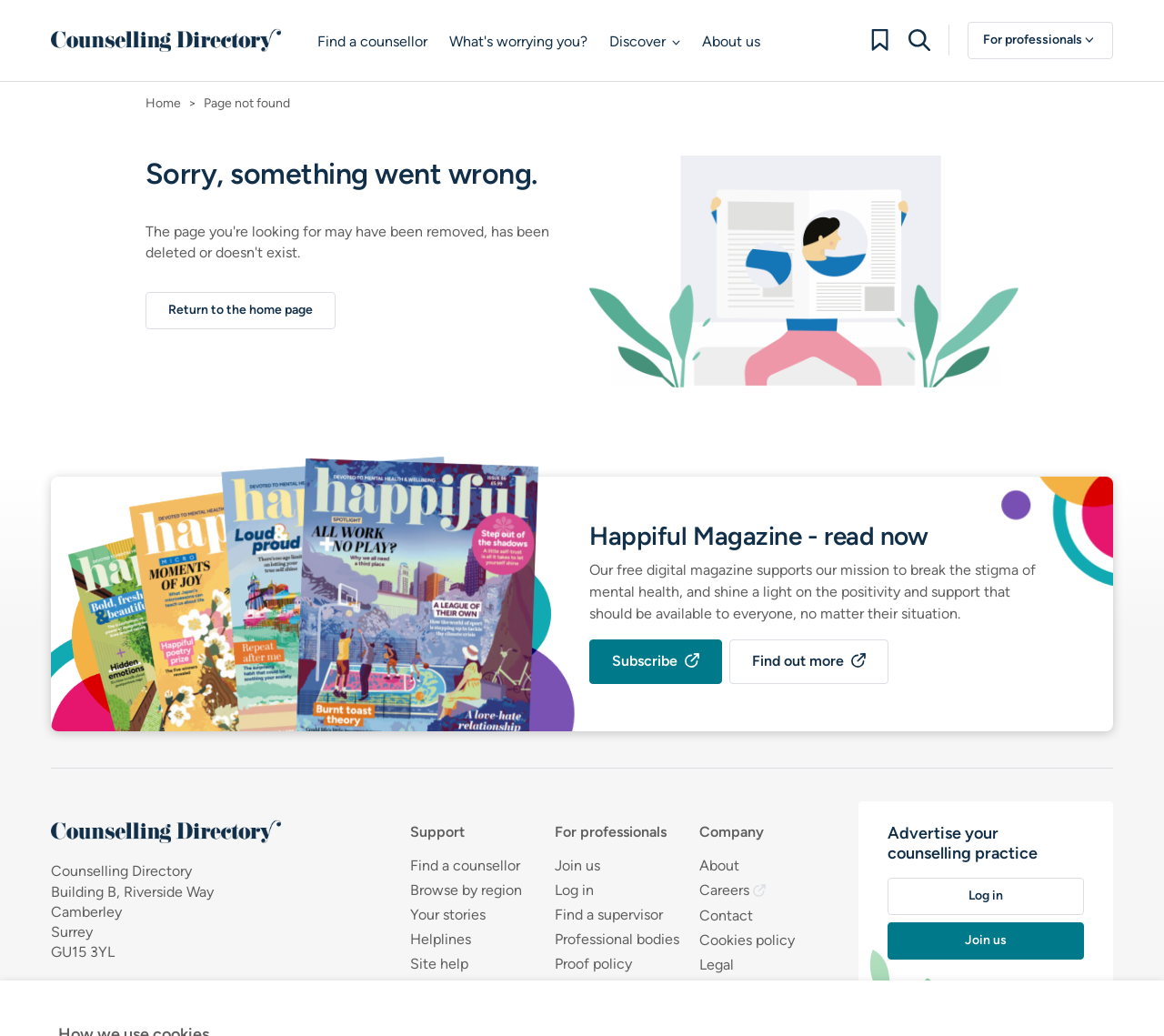What is the main error message on this page?
Look at the screenshot and respond with a single word or phrase.

Sorry, something went wrong.